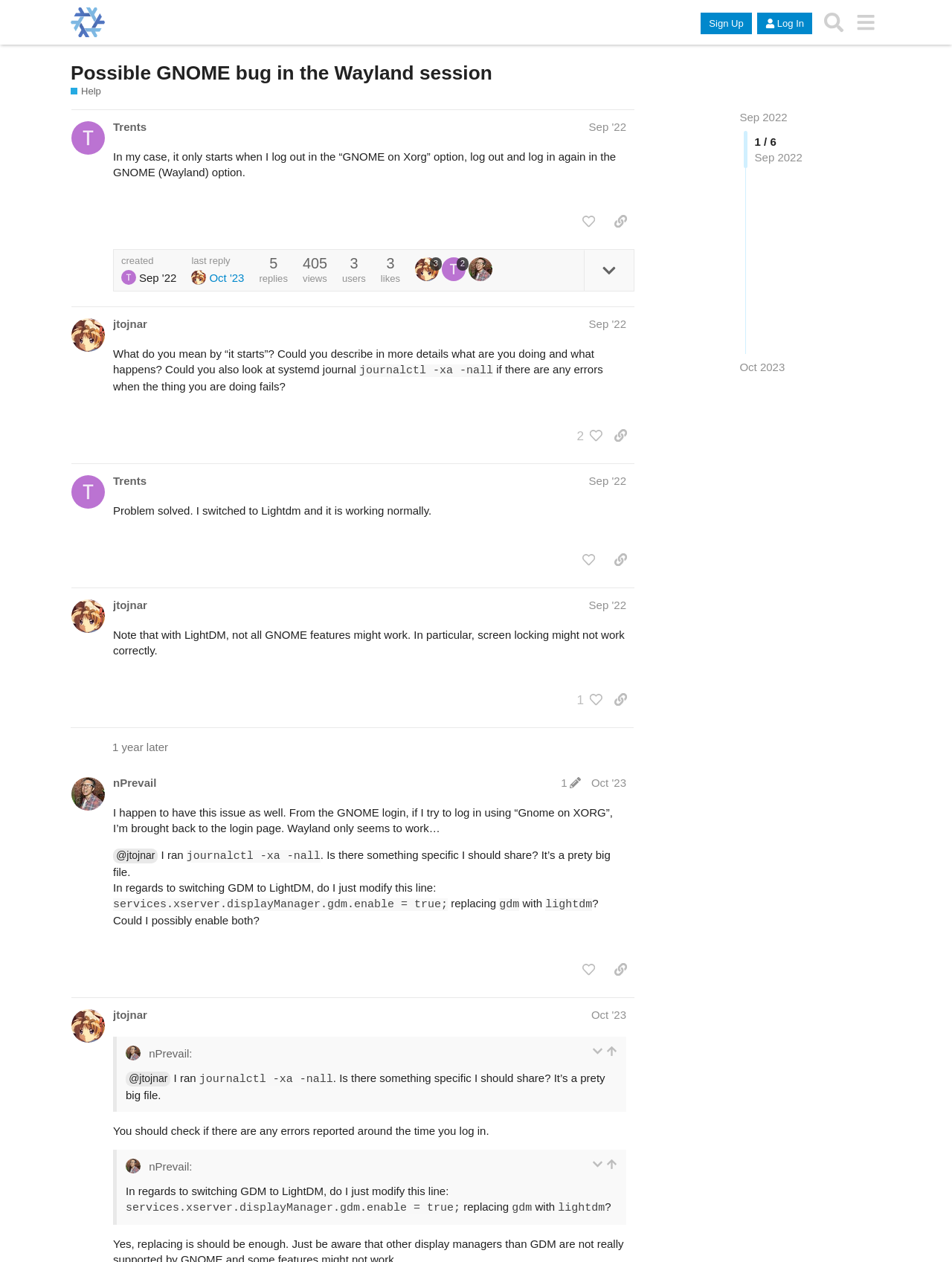Determine the bounding box coordinates of the clickable element to achieve the following action: 'Search for a topic'. Provide the coordinates as four float values between 0 and 1, formatted as [left, top, right, bottom].

[0.859, 0.005, 0.892, 0.03]